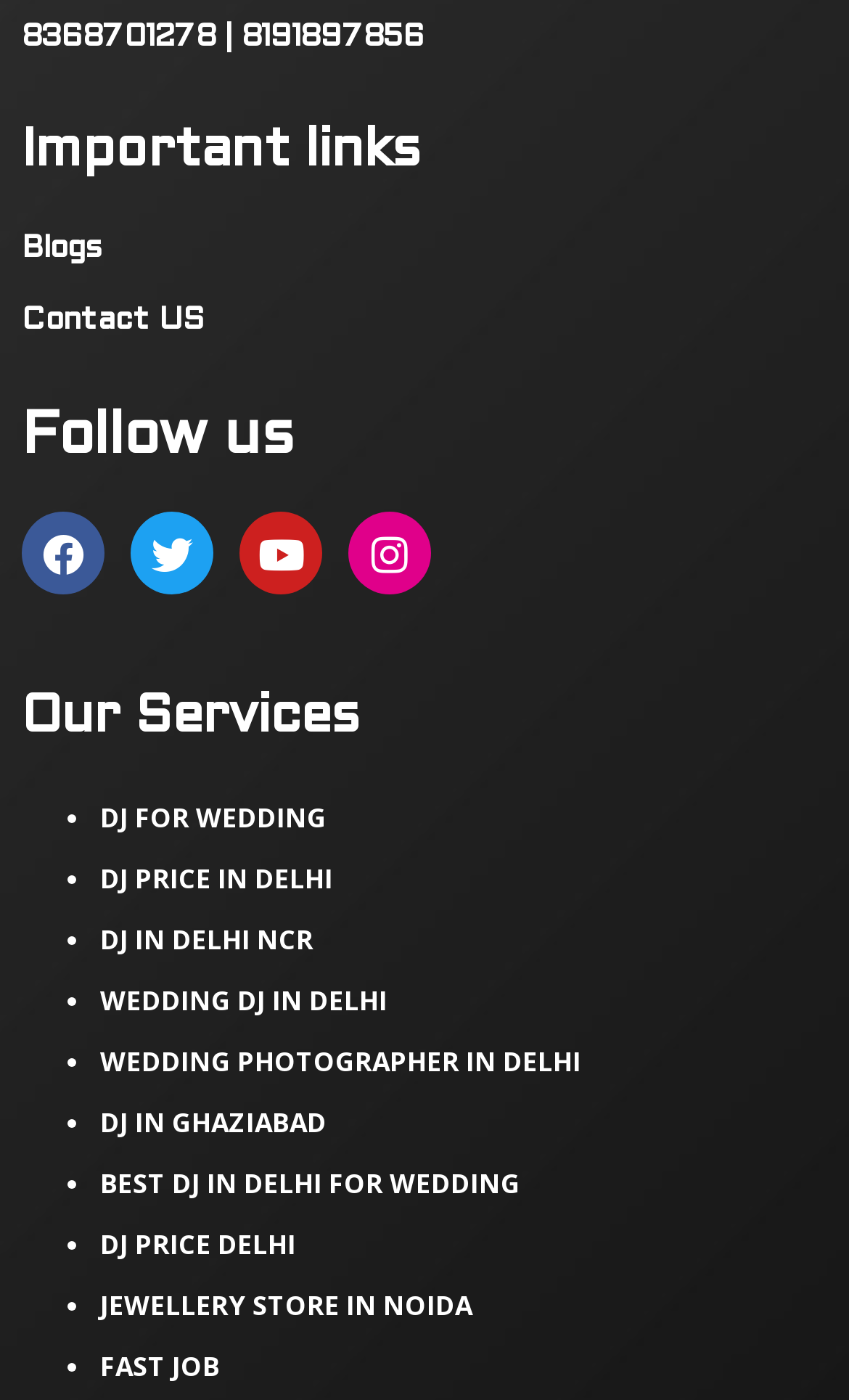Please find the bounding box coordinates for the clickable element needed to perform this instruction: "View the best DJ in Delhi for wedding".

[0.118, 0.833, 0.613, 0.859]